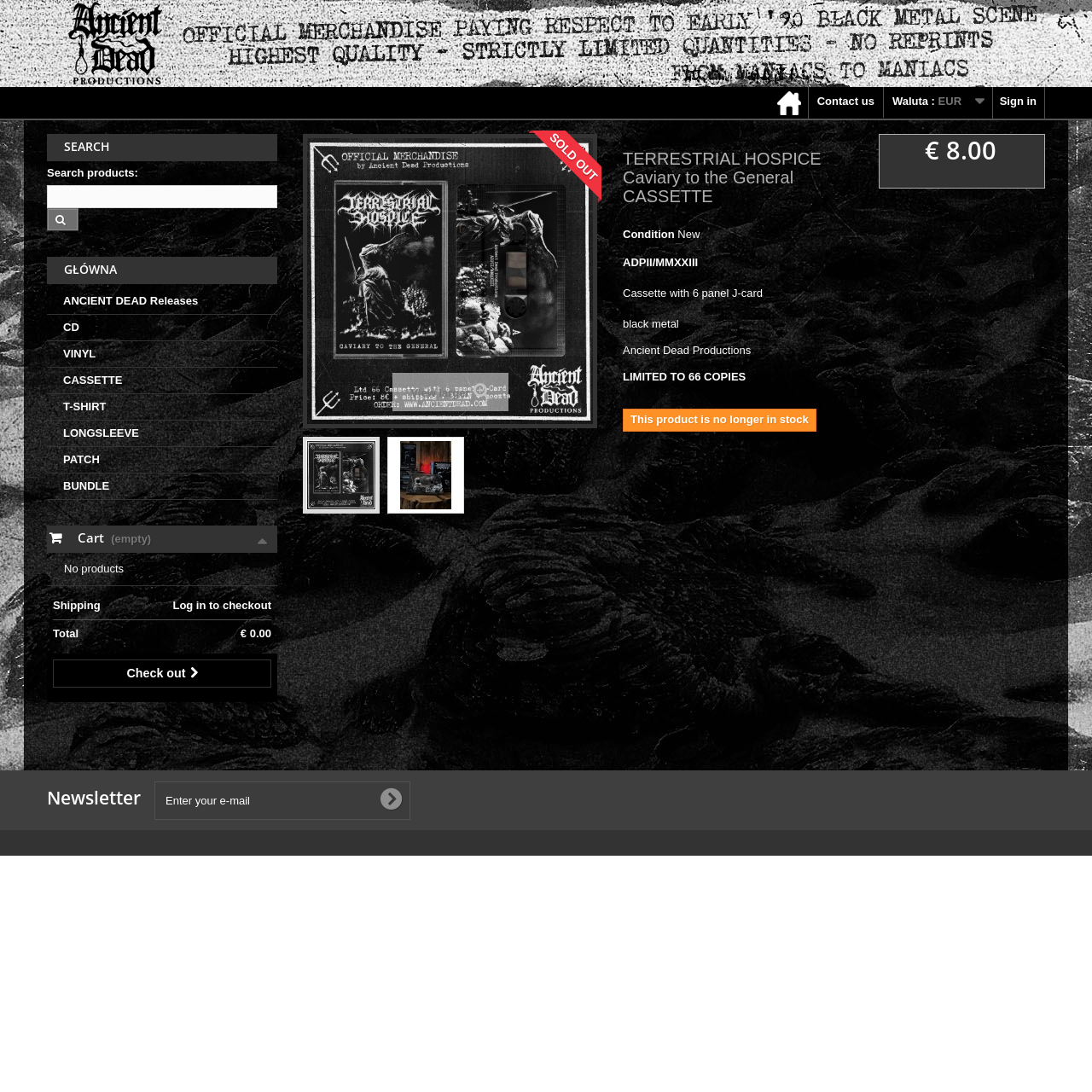What is the genre of the music?
Answer the question with a single word or phrase, referring to the image.

black metal